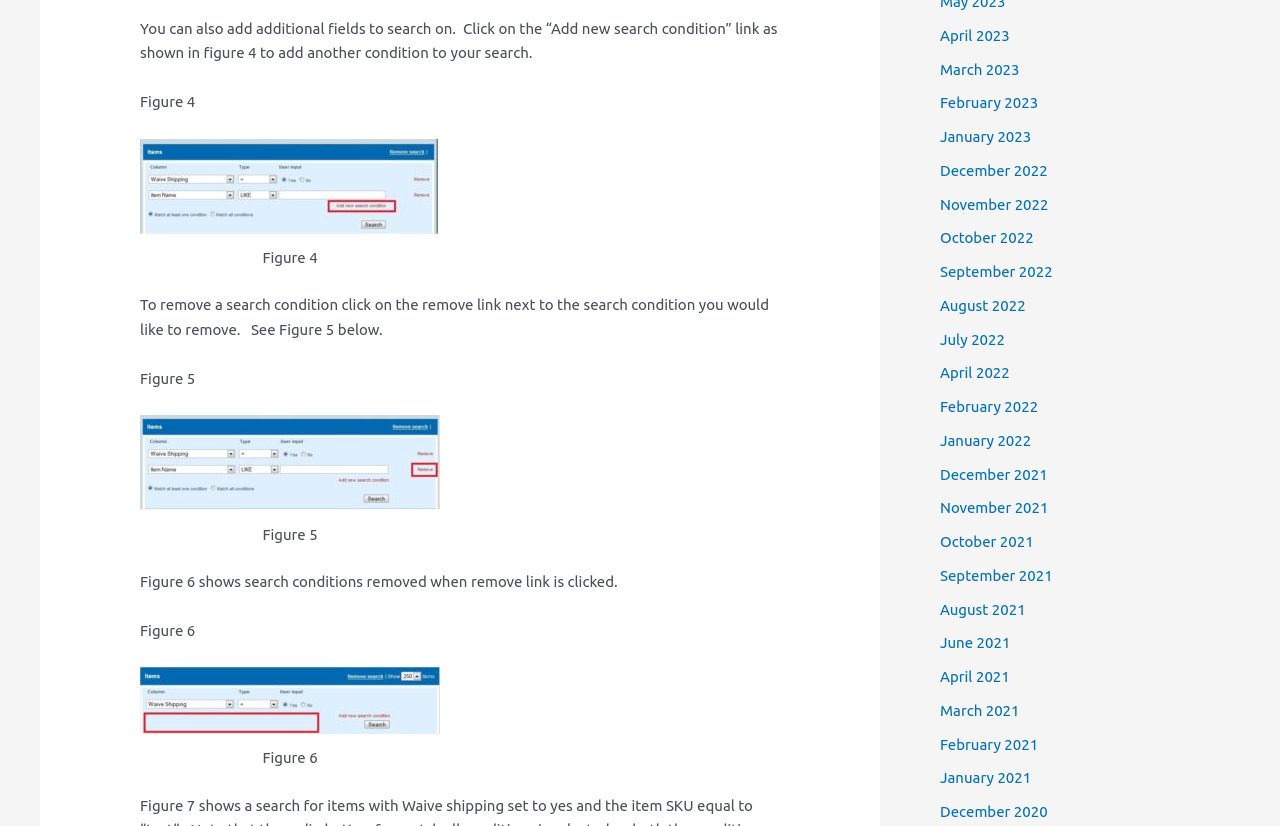How do you remove a search condition?
Can you provide an in-depth and detailed response to the question?

The webpage instructs users to 'remove a search condition click on the remove link next to the search condition you would like to remove.' This implies that the remove link is used to delete a search condition from a search query.